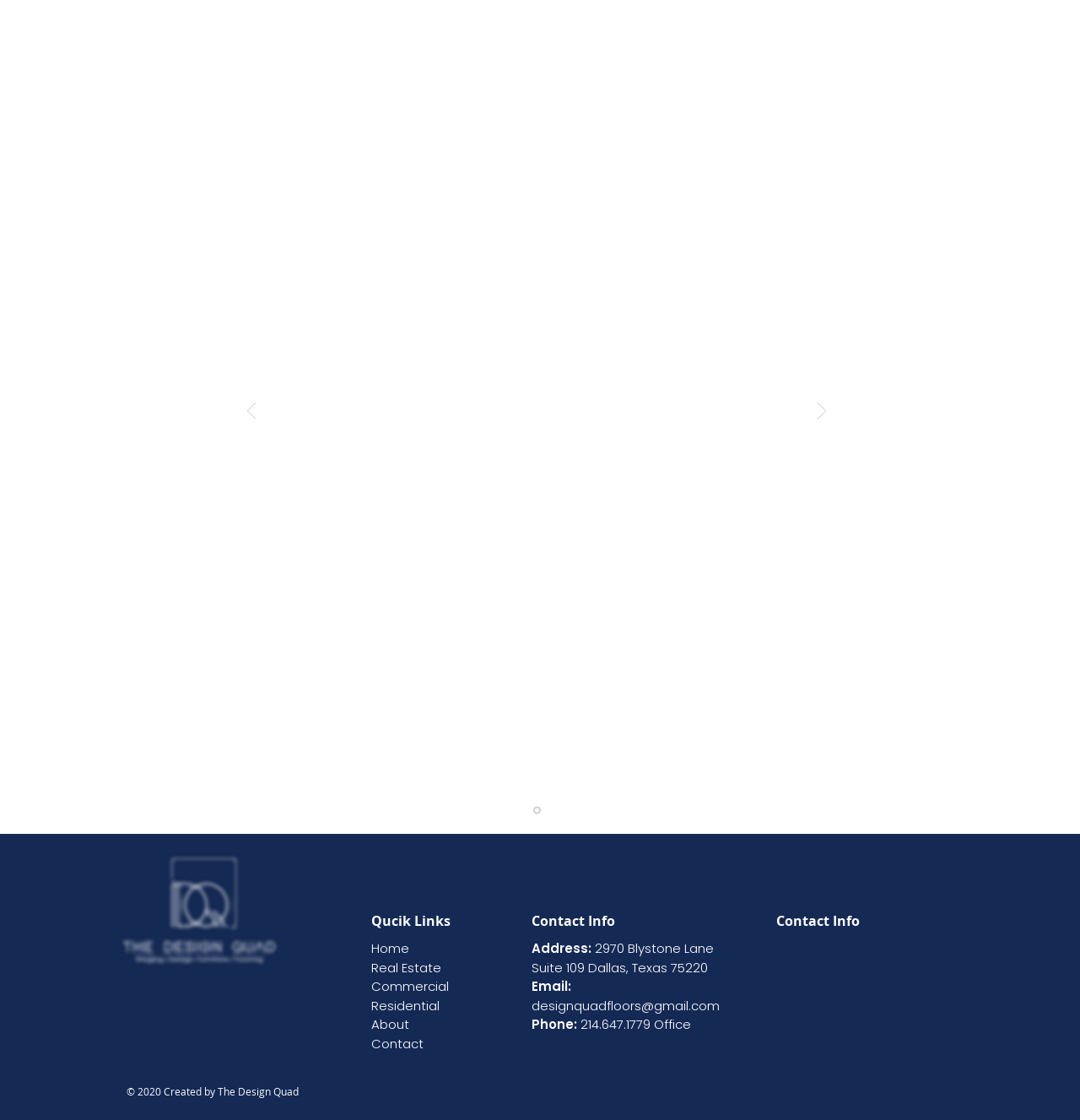Using the element description: "Real Estate", determine the bounding box coordinates for the specified UI element. The coordinates should be four float numbers between 0 and 1, [left, top, right, bottom].

[0.344, 0.856, 0.409, 0.872]